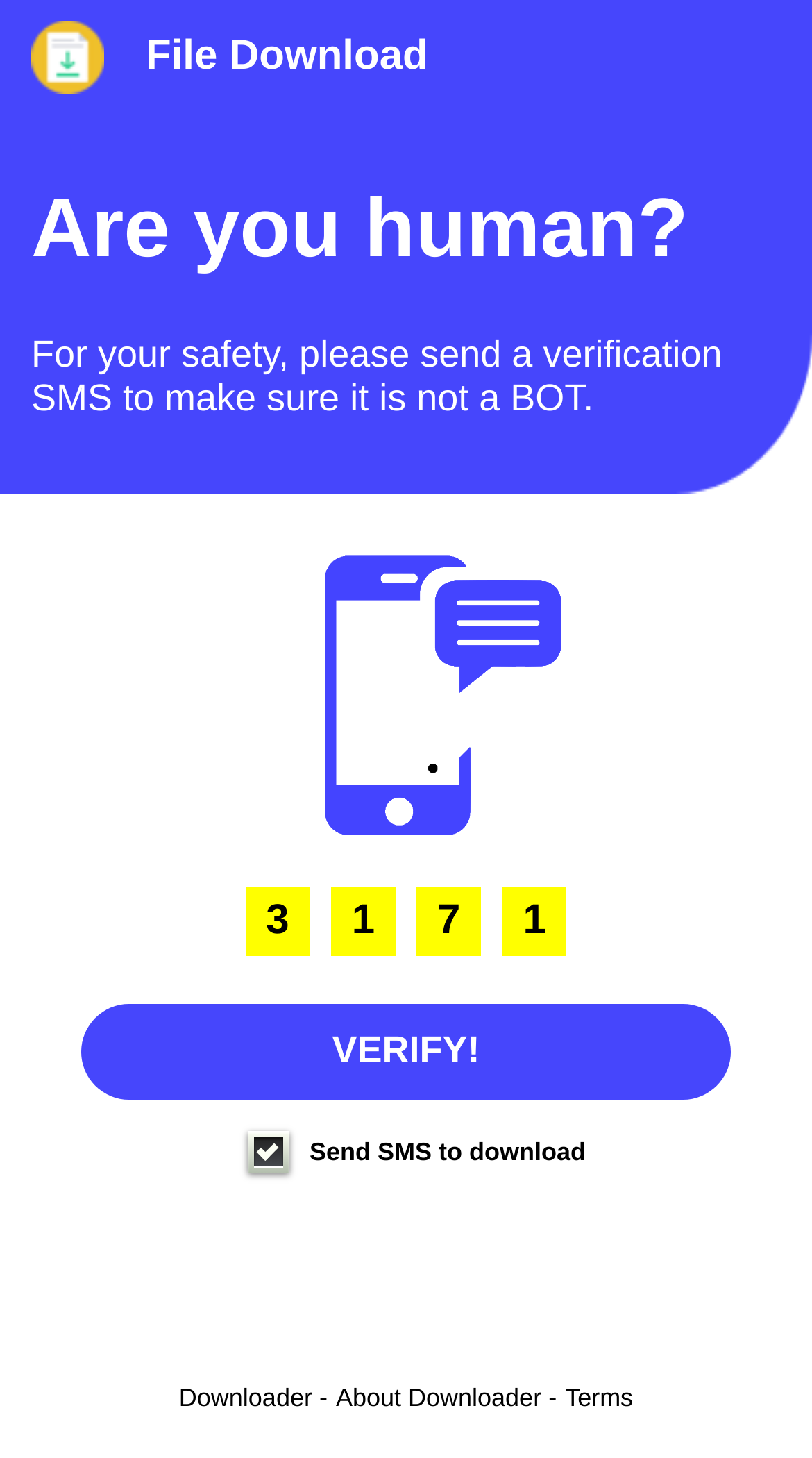How many steps are required for verification?
Use the image to give a comprehensive and detailed response to the question.

Based on the webpage content, it appears that only one step is required for verification, which is to send a verification SMS. This is indicated by the text 'For your safety, please send a verification SMS to make sure it is not a BOT.'